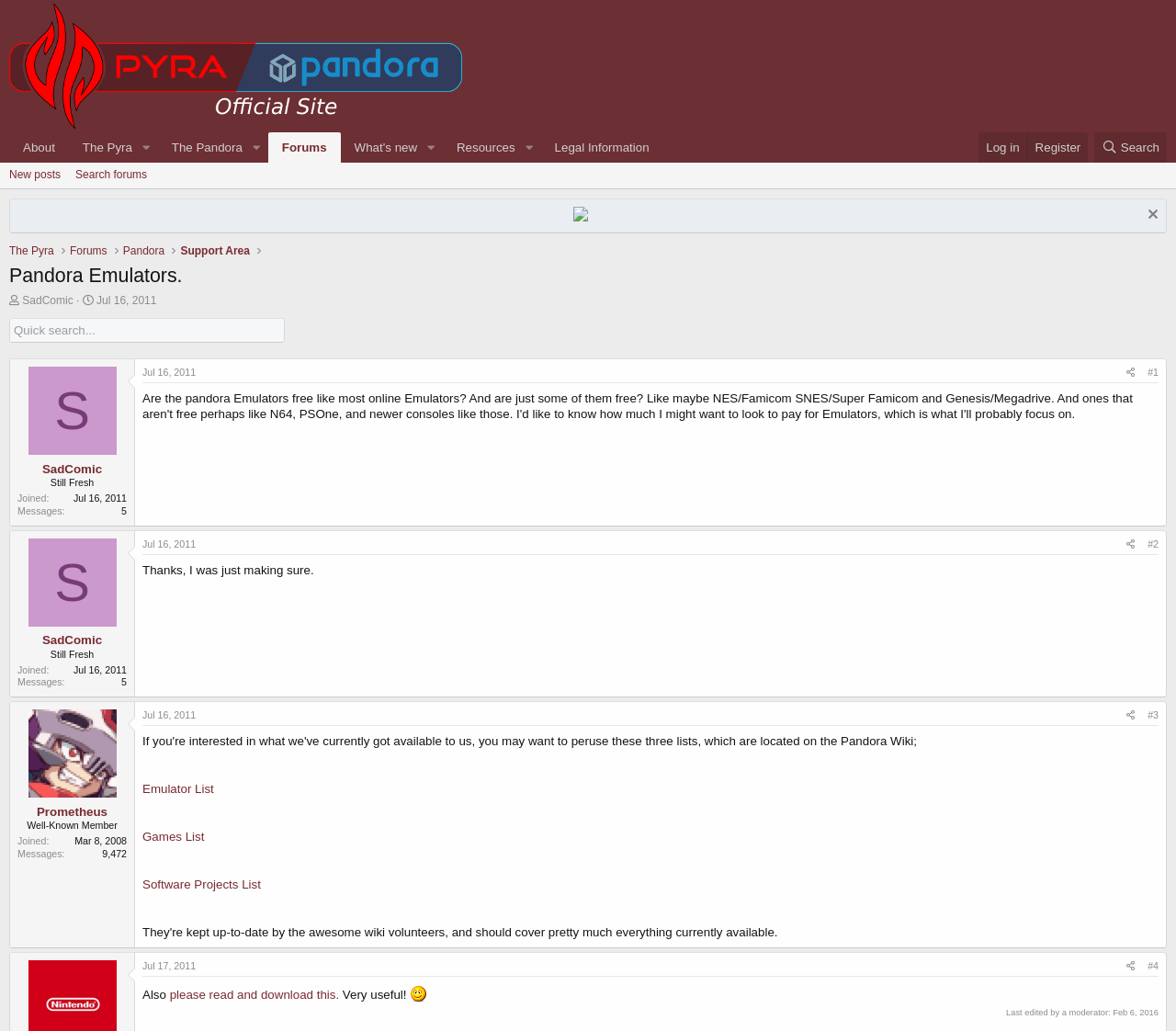Locate the bounding box coordinates of the area to click to fulfill this instruction: "Click on the 'Register' link". The bounding box should be presented as four float numbers between 0 and 1, in the order [left, top, right, bottom].

[0.873, 0.128, 0.925, 0.158]